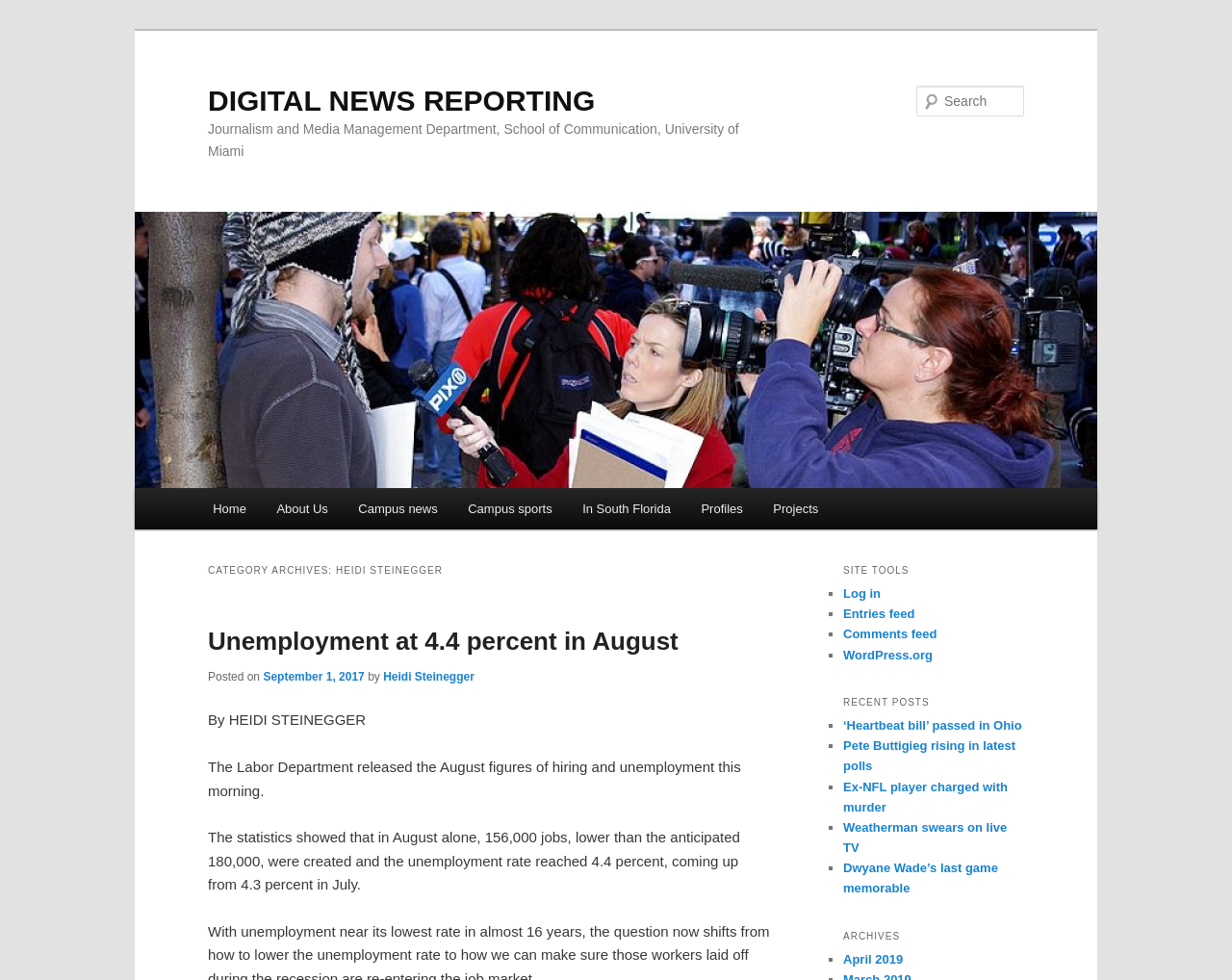Please give a succinct answer using a single word or phrase:
What is the purpose of the 'Log in' link?

To log in to the website